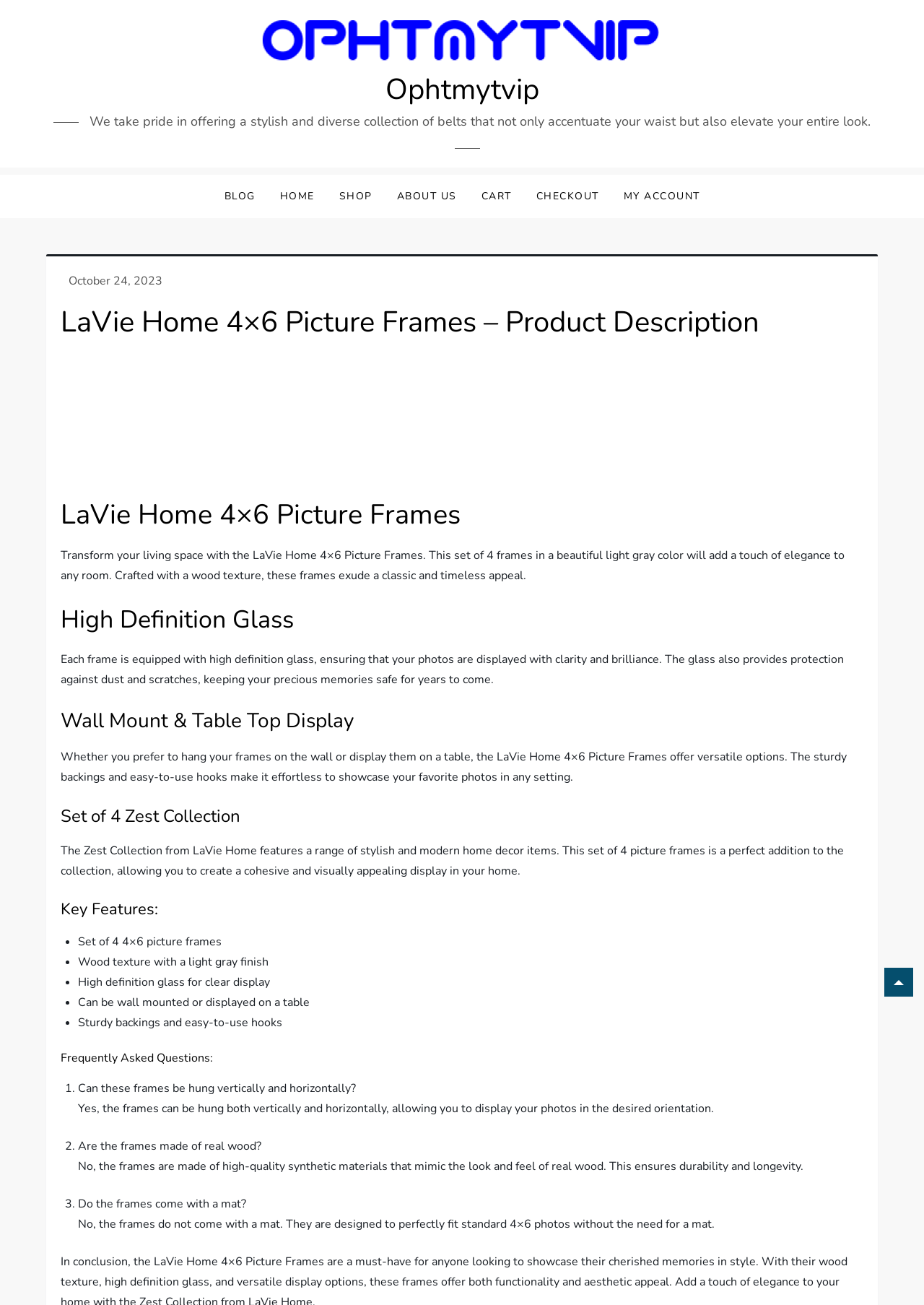Find the bounding box coordinates of the clickable area that will achieve the following instruction: "Click on the 'to-top' link".

[0.957, 0.742, 0.988, 0.764]